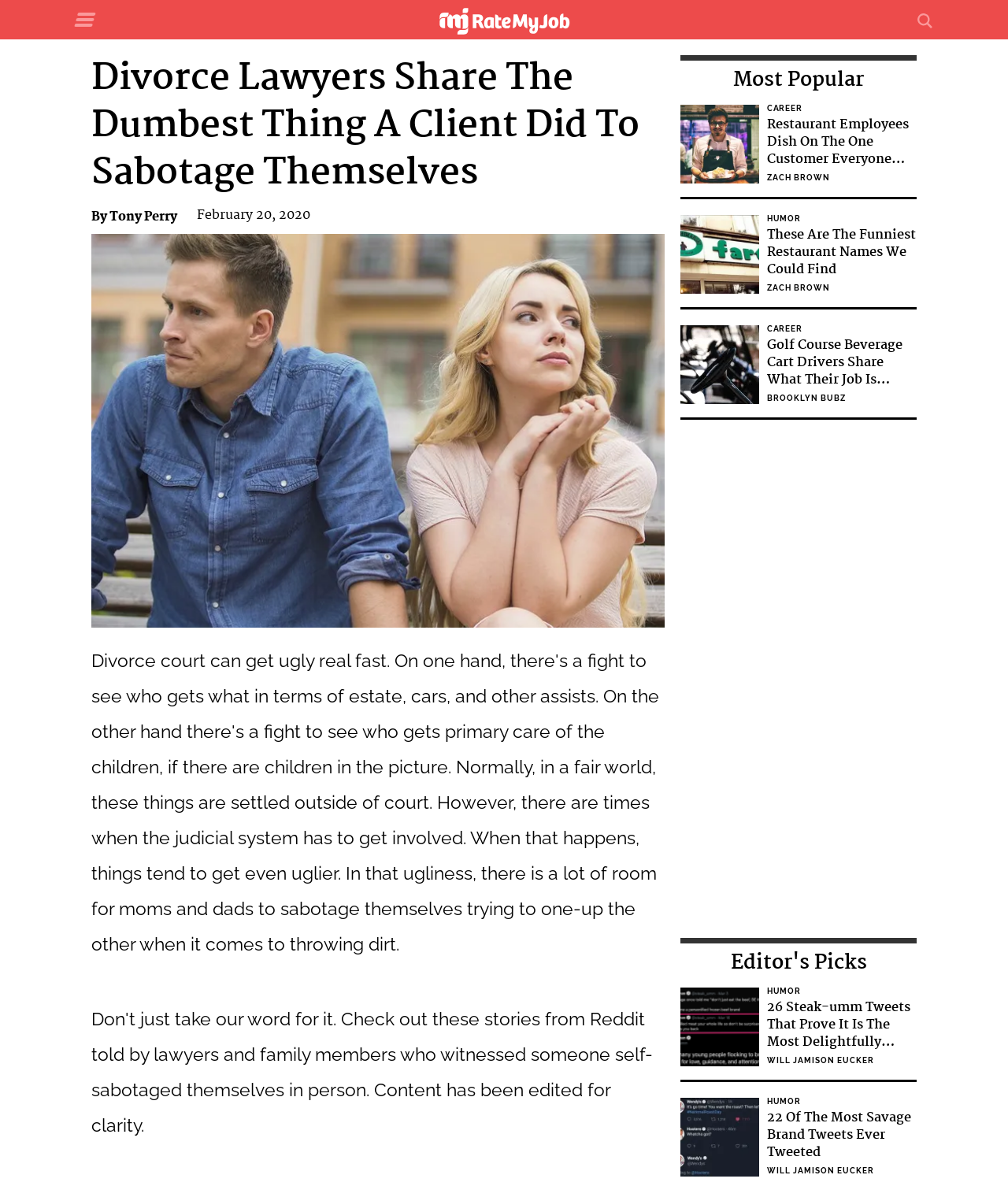Locate the heading on the webpage and return its text.

Divorce Lawyers Share The Dumbest Thing A Client Did To Sabotage Themselves